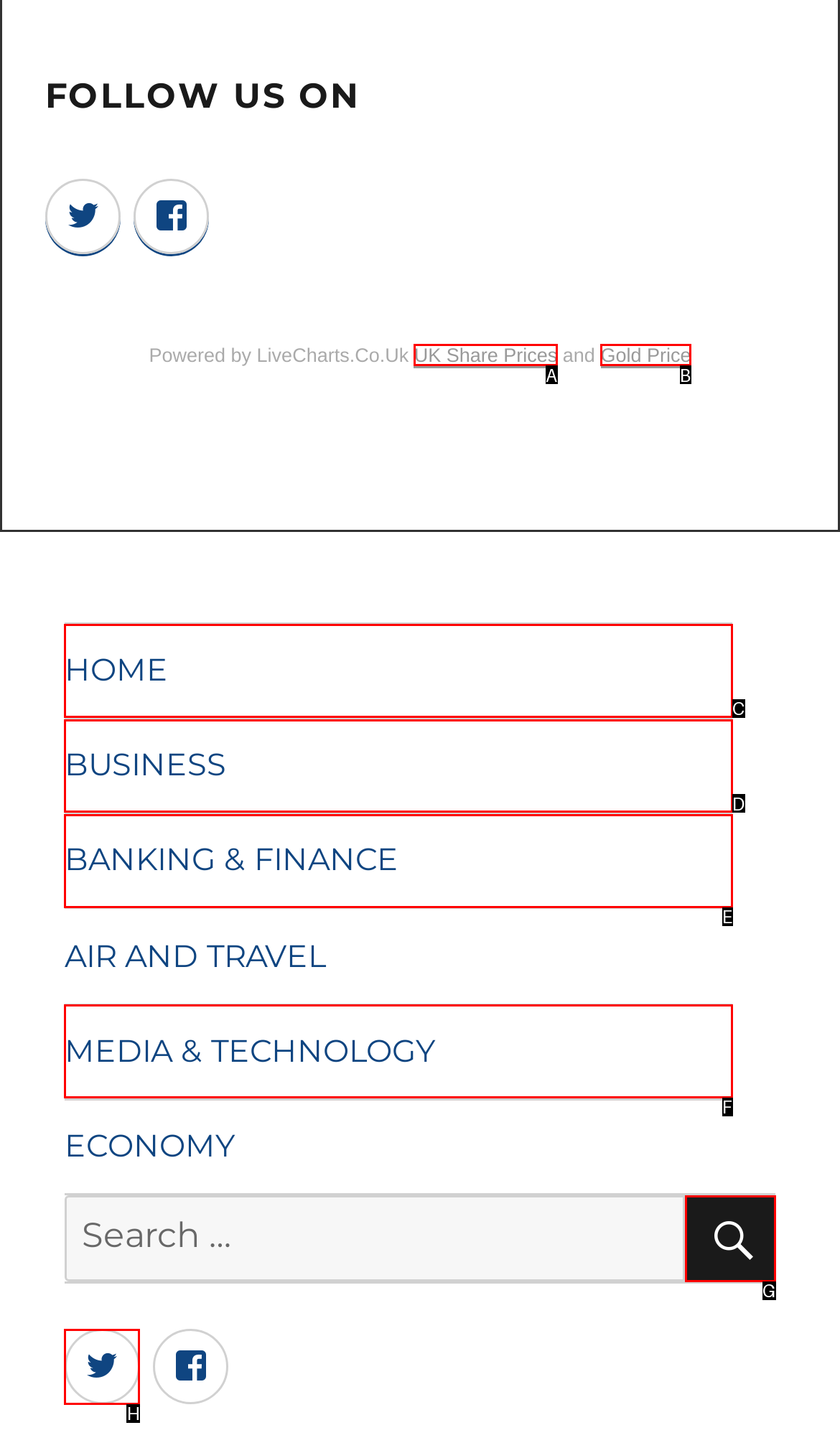Match the HTML element to the description: Gold Price. Respond with the letter of the correct option directly.

B